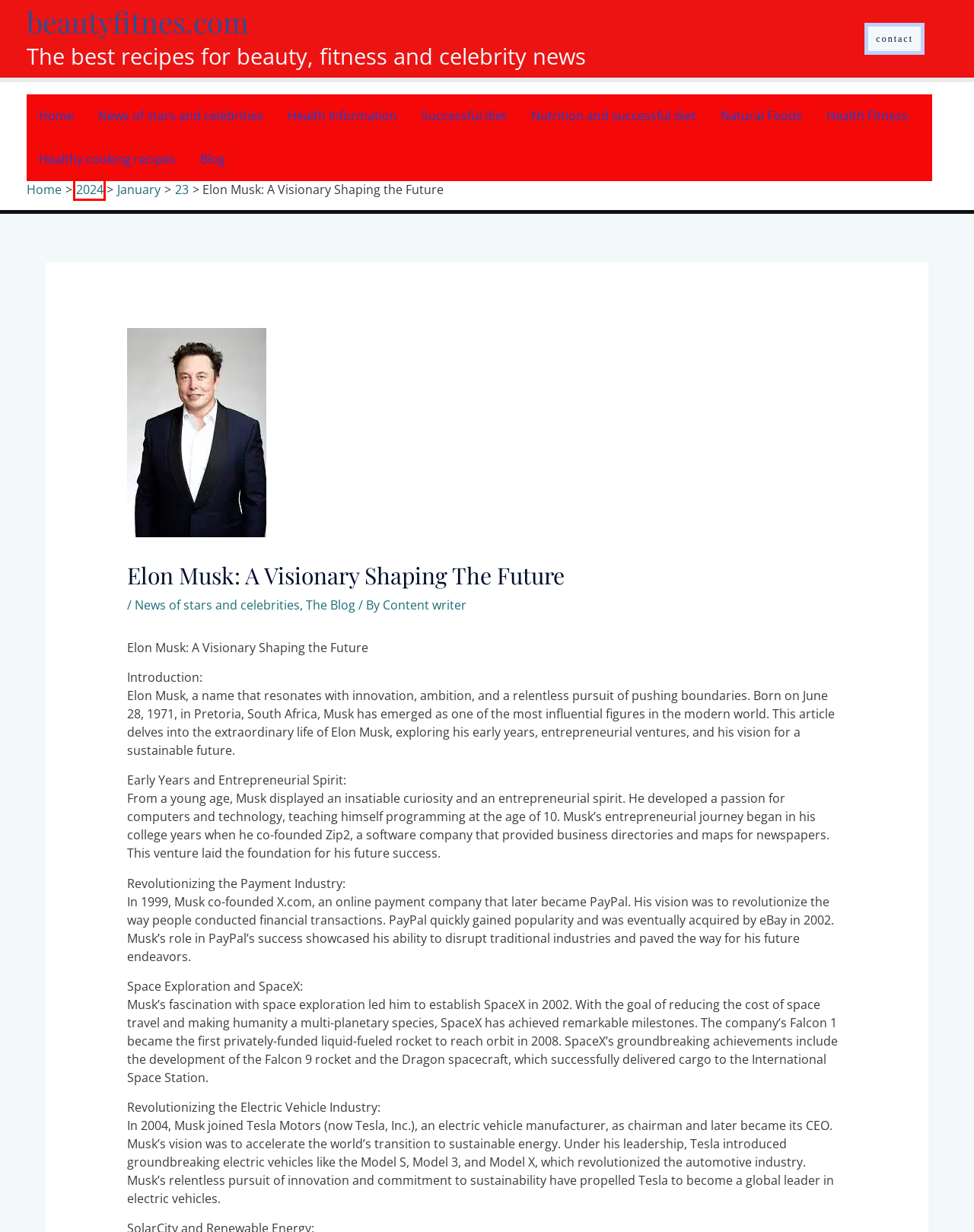Given a webpage screenshot with a red bounding box around a particular element, identify the best description of the new webpage that will appear after clicking on the element inside the red bounding box. Here are the candidates:
A. Successful diet – beautyfitnes.com
B. January 2024 – beautyfitnes.com
C. Nutrition and successful diet – beautyfitnes.com
D. Health Information – beautyfitnes.com
E. The Blog – beautyfitnes.com
F. 2024 – beautyfitnes.com
G. News of stars and celebrities – beautyfitnes.com
H. Content writer – beautyfitnes.com

F